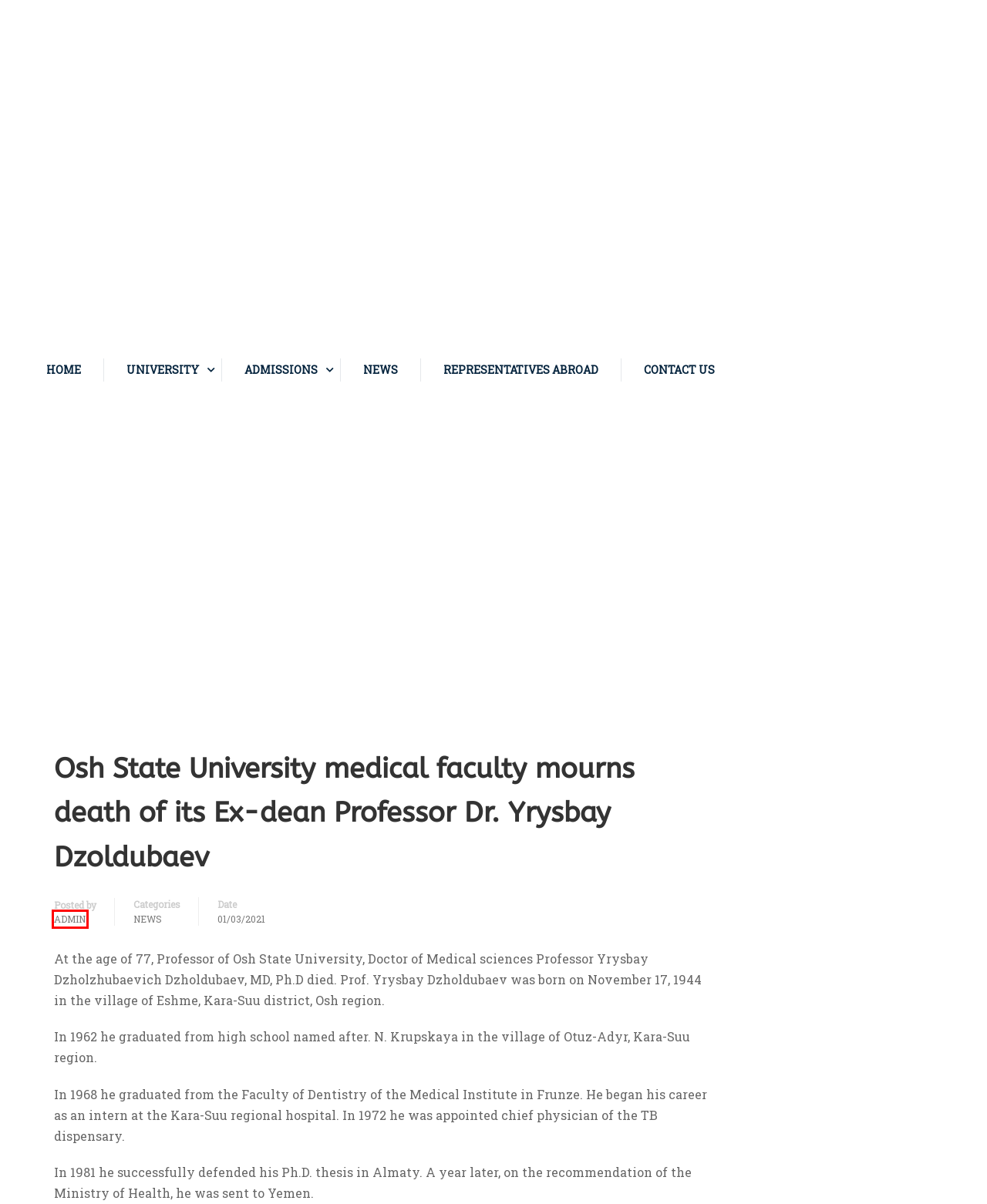You have received a screenshot of a webpage with a red bounding box indicating a UI element. Please determine the most fitting webpage description that matches the new webpage after clicking on the indicated element. The choices are:
A. Courses - Osh State University - International Medical Faculty
B. Postgraduate medical education faculty - Osh State University - International Medical Faculty
C. News - Osh State University - International Medical Faculty
D. Admin, Author at Osh State University - International Medical Faculty
E. International medical faculty - Osh State University - International Medical Faculty
F. Admission process - Osh State University - International Medical Faculty
G. Tuition fee - Osh State University - International Medical Faculty
H. News Archives - Osh State University - International Medical Faculty

D